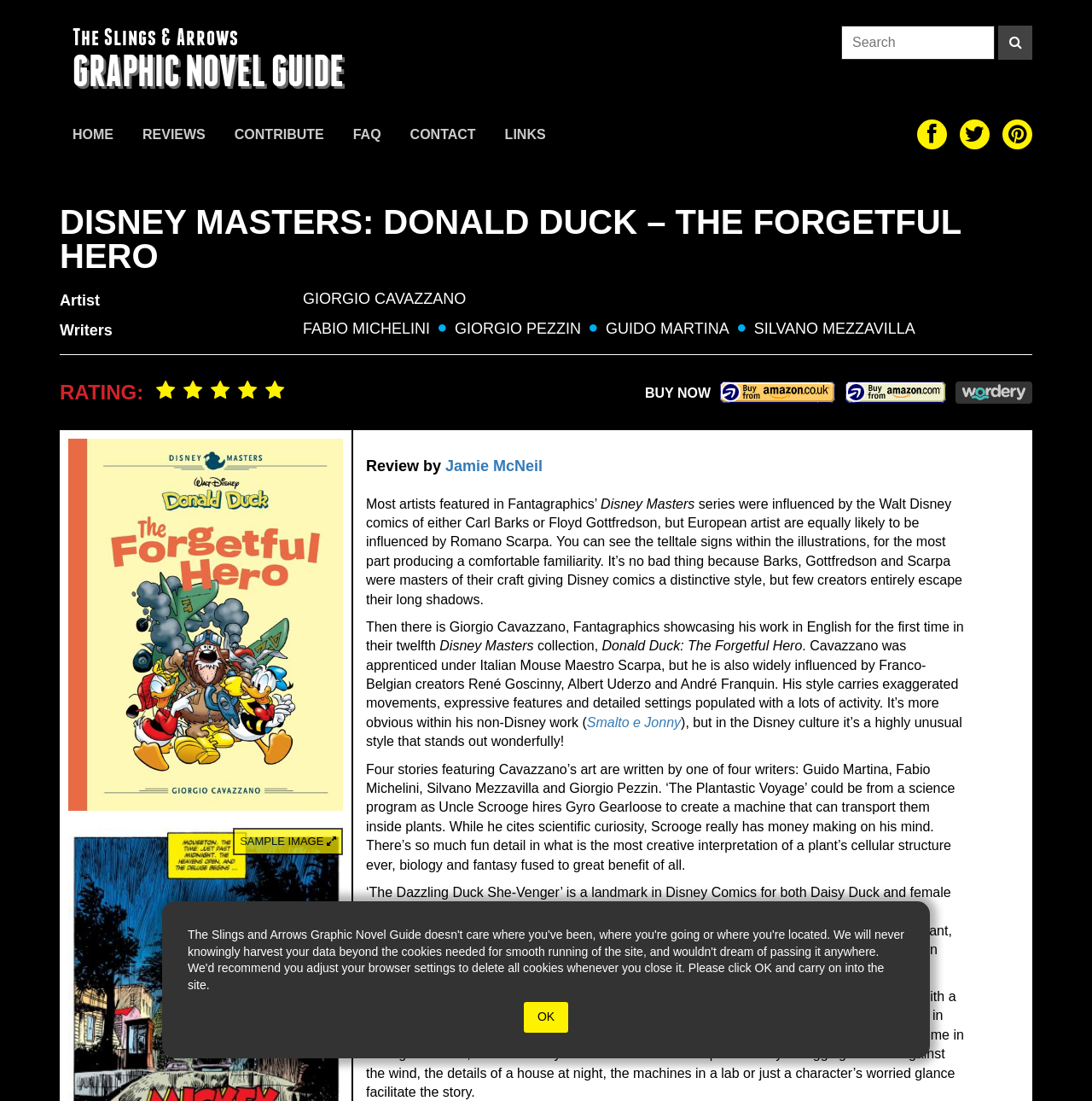Who is the artist of the graphic novel?
Your answer should be a single word or phrase derived from the screenshot.

Giorgio Cavazzano